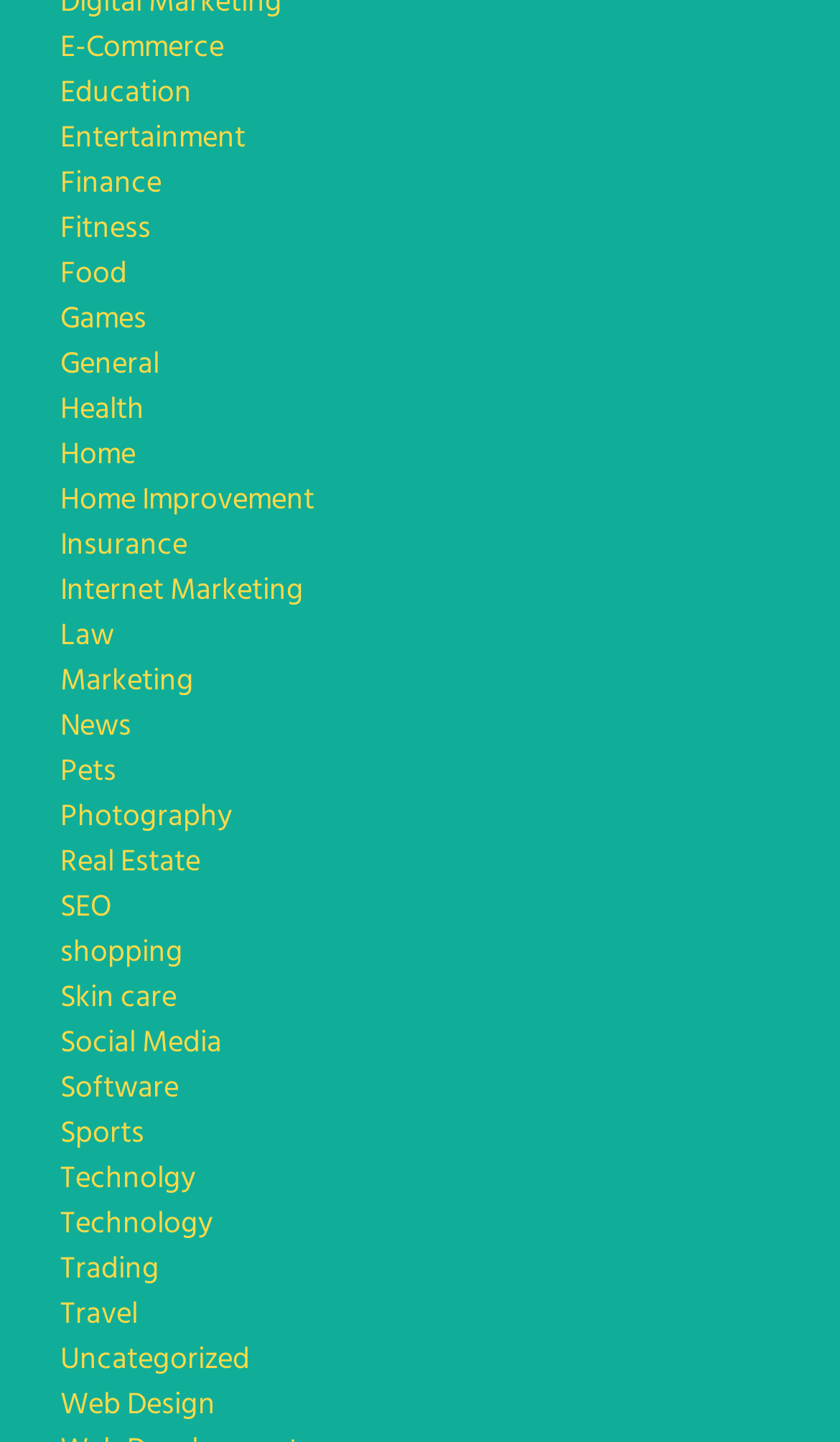Locate the bounding box coordinates of the element that needs to be clicked to carry out the instruction: "Explore Entertainment". The coordinates should be given as four float numbers ranging from 0 to 1, i.e., [left, top, right, bottom].

[0.072, 0.079, 0.292, 0.113]